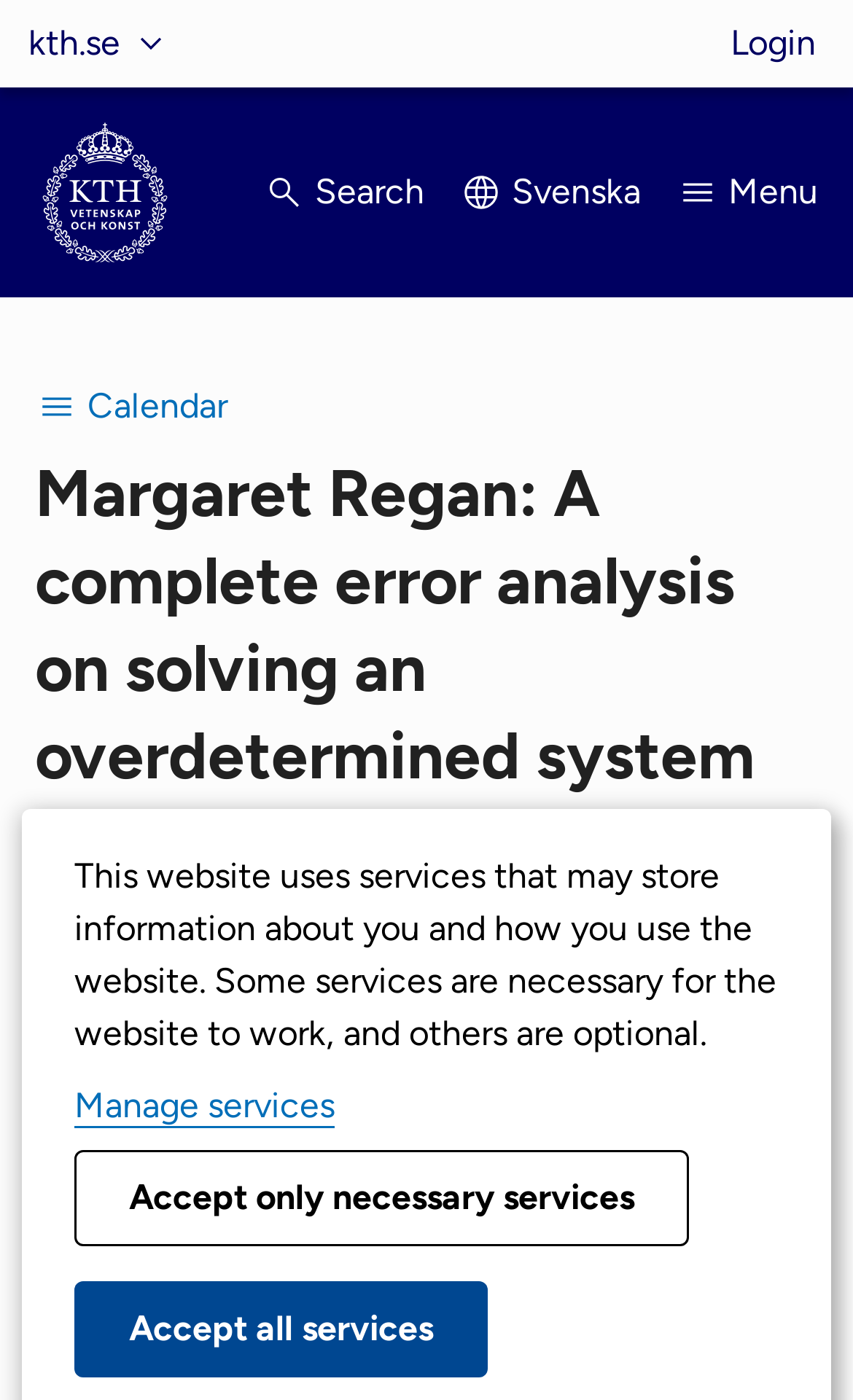Find the bounding box coordinates of the UI element according to this description: "aria-label="Menu"".

None